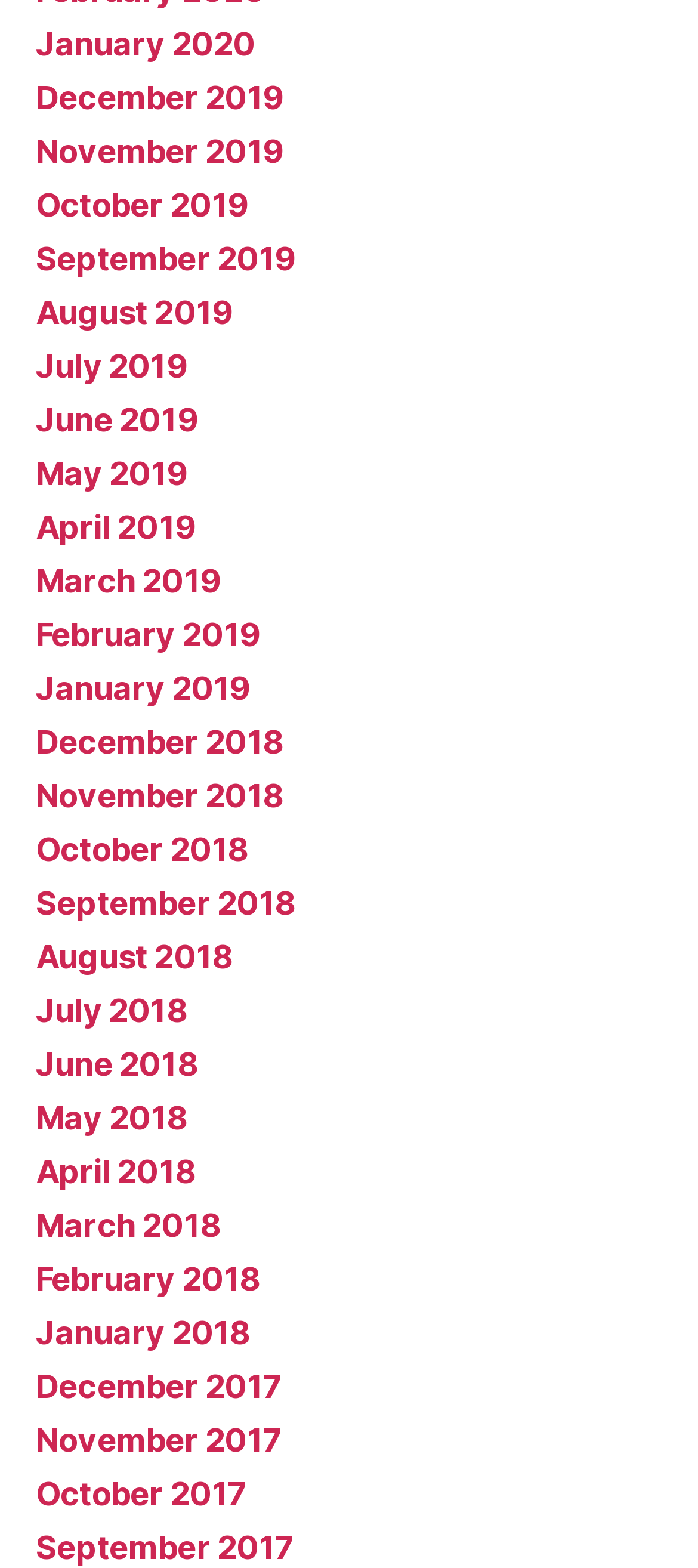Based on the visual content of the image, answer the question thoroughly: What is the month listed below December 2019?

By analyzing the y1 and y2 coordinates of the link elements, I determined the vertical positions of the elements. The element with the text 'November 2019' has a y1 coordinate of 0.085, which is below the element with the text 'December 2019' having a y1 coordinate of 0.05.